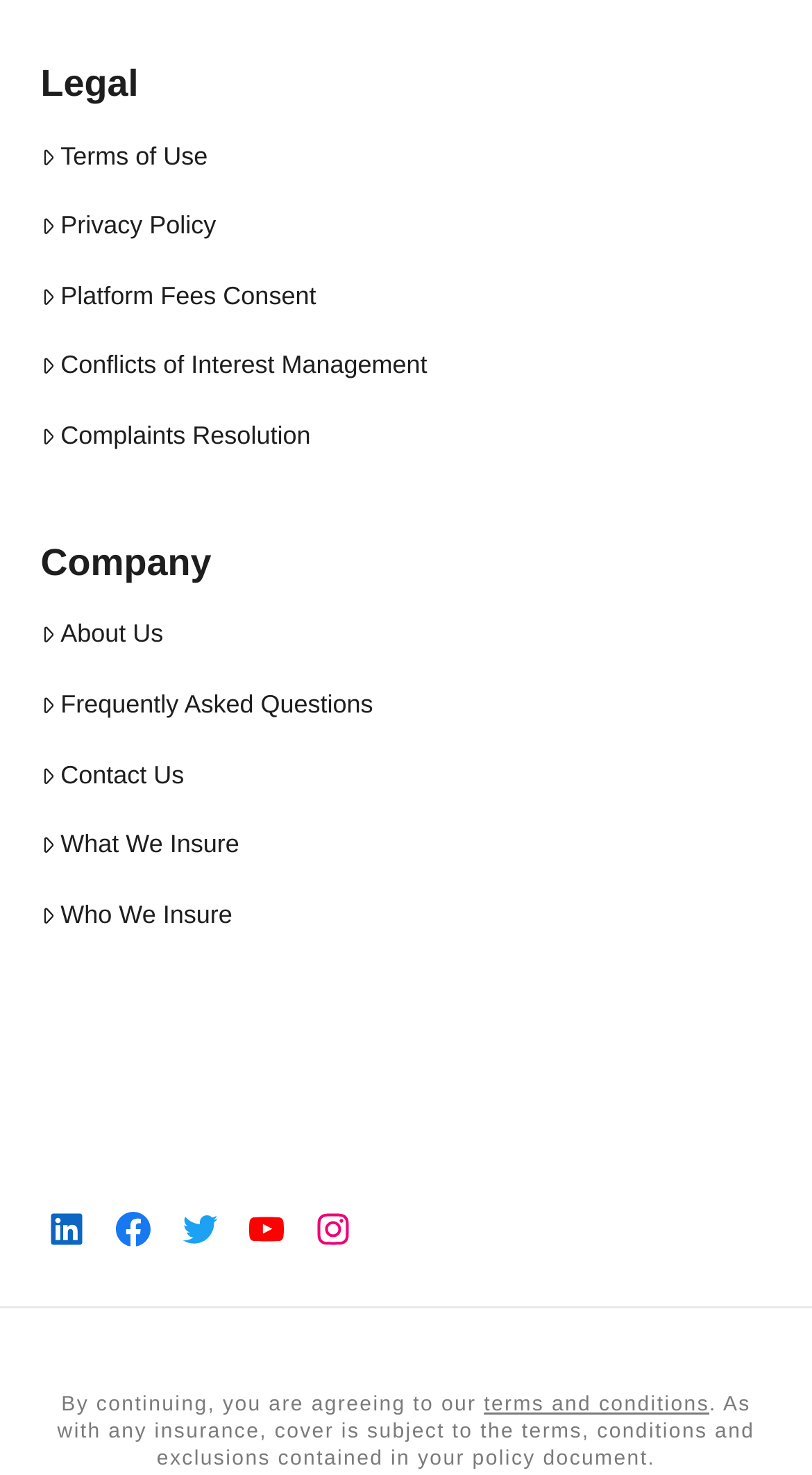Using the description: "Contact Us", determine the UI element's bounding box coordinates. Ensure the coordinates are in the format of four float numbers between 0 and 1, i.e., [left, top, right, bottom].

[0.05, 0.501, 0.95, 0.549]